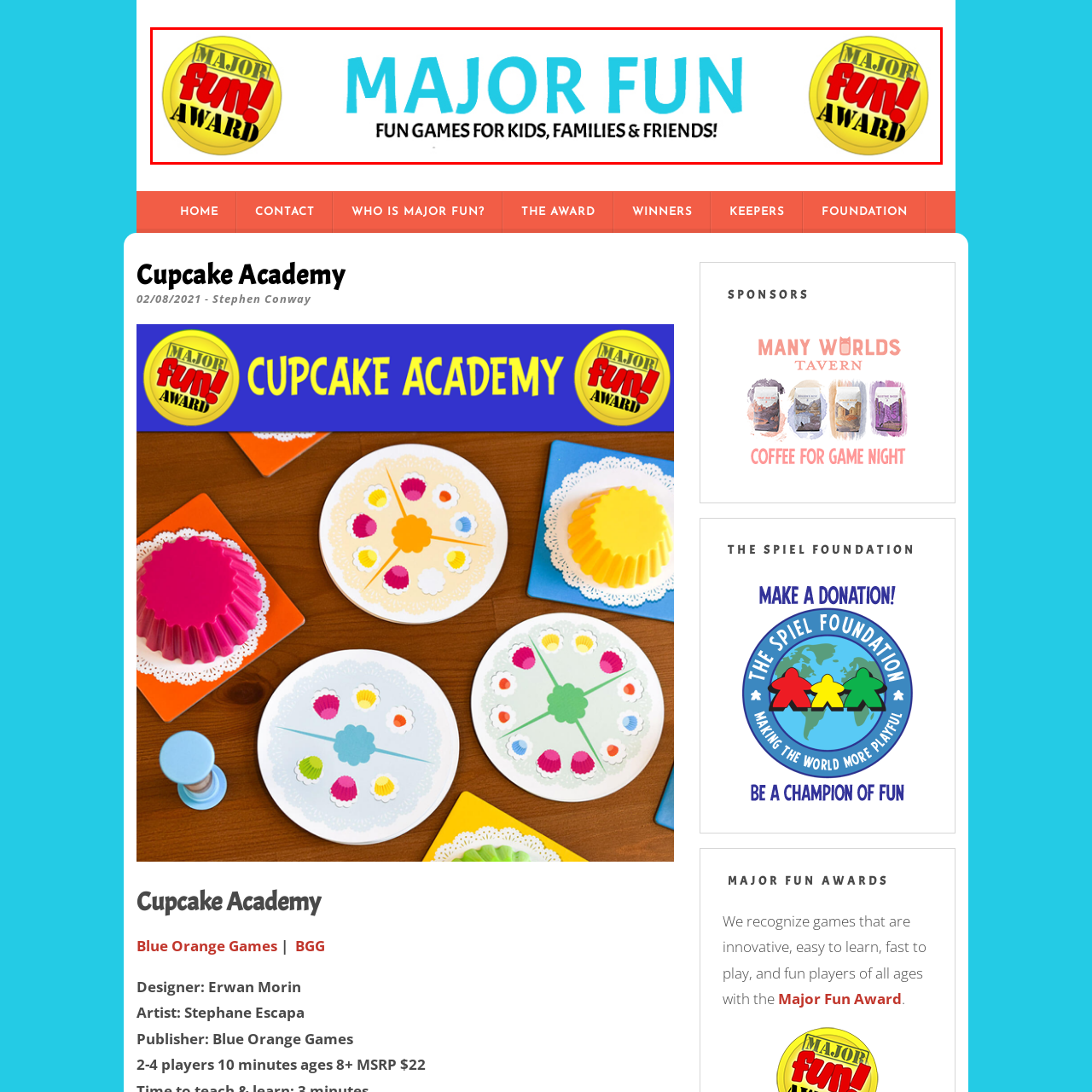Check the picture within the red bounding box and provide a brief answer using one word or phrase: What is the color scheme of the badges?

Red and yellow